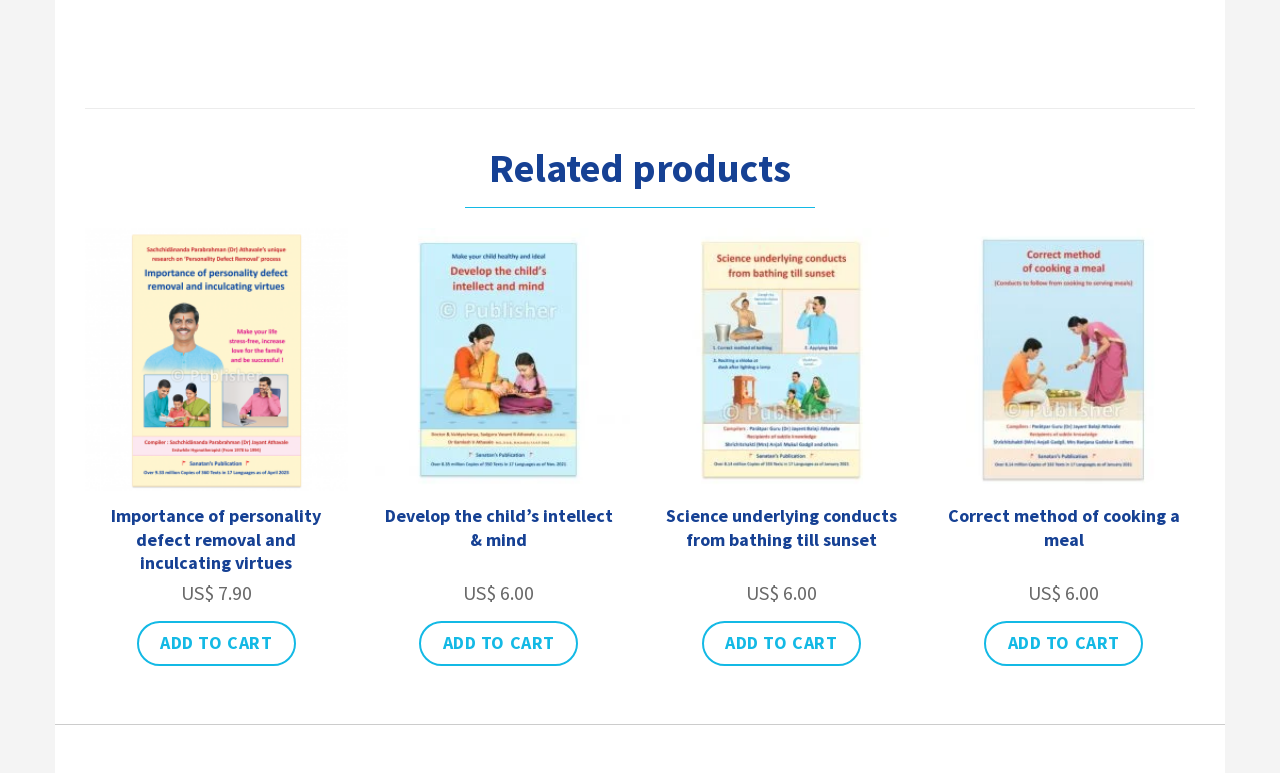Please provide the bounding box coordinate of the region that matches the element description: Add to cart. Coordinates should be in the format (top-left x, top-left y, bottom-right x, bottom-right y) and all values should be between 0 and 1.

[0.548, 0.803, 0.673, 0.861]